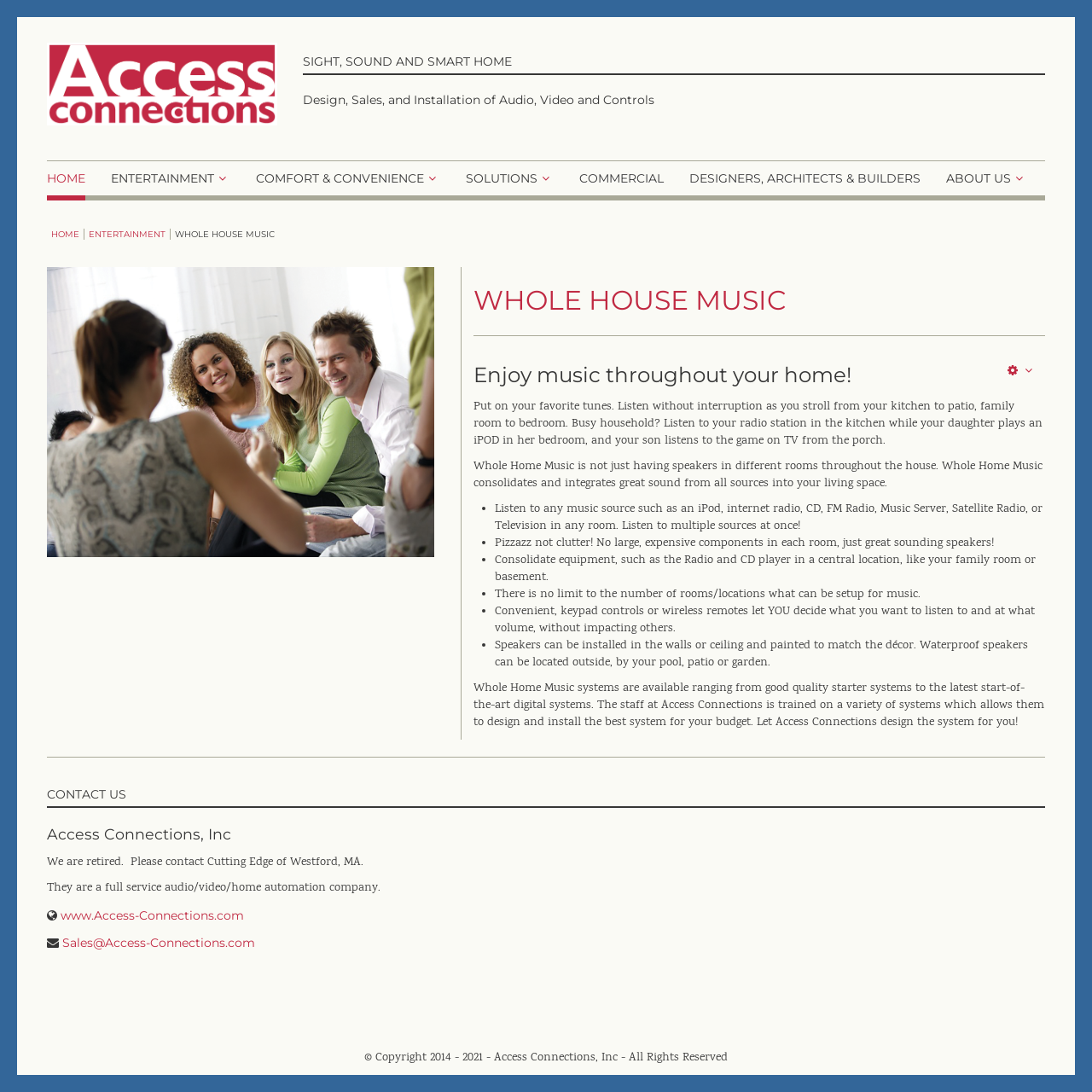Please identify the bounding box coordinates of the element's region that I should click in order to complete the following instruction: "Send an email to 'Sales@Access-Connections.com'". The bounding box coordinates consist of four float numbers between 0 and 1, i.e., [left, top, right, bottom].

[0.057, 0.856, 0.234, 0.87]